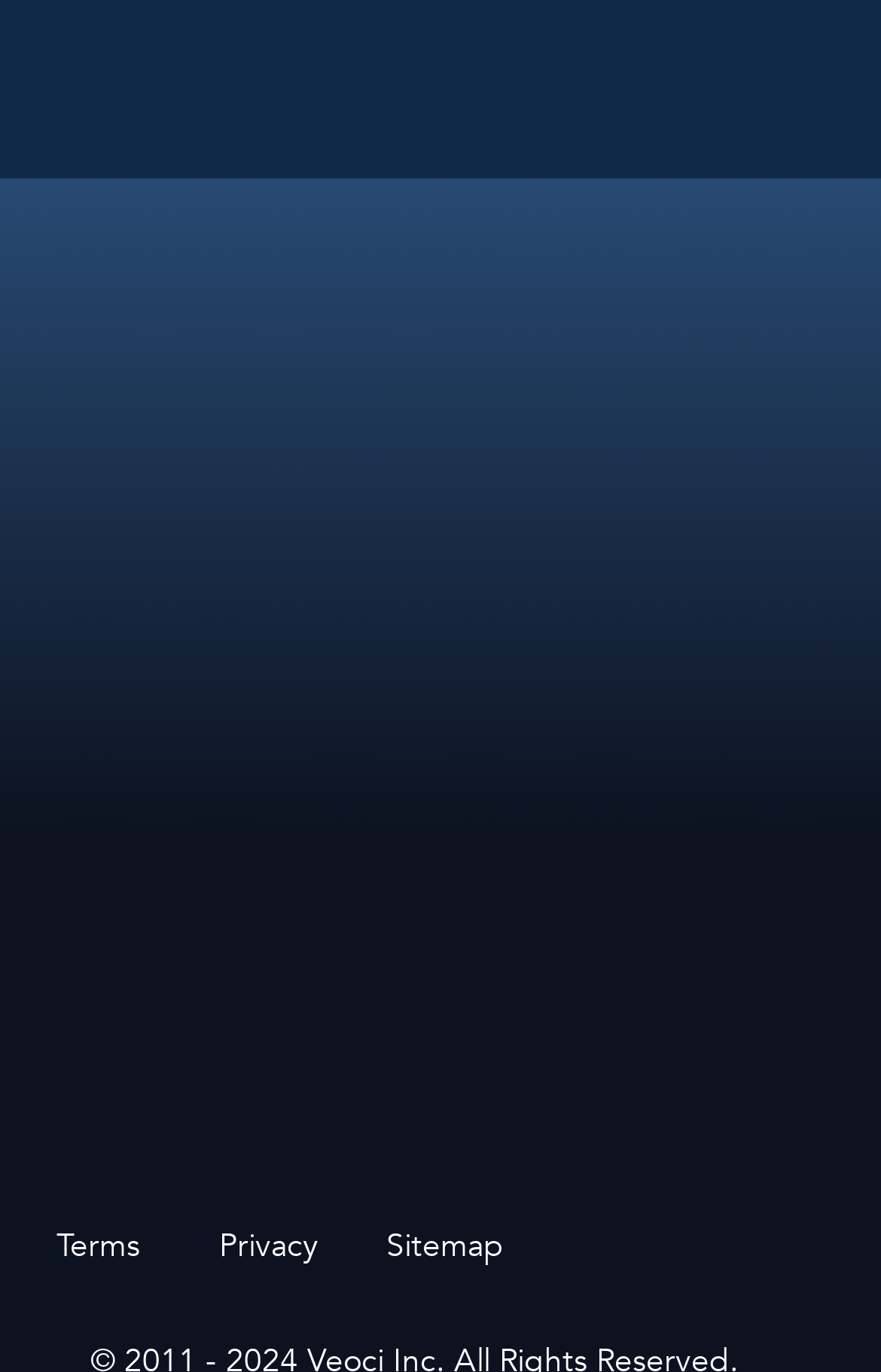Based on the image, give a detailed response to the question: What is the company's address?

I found the company's address by looking at the static text elements at the top of the page, which provide the street address, city, state, and zip code.